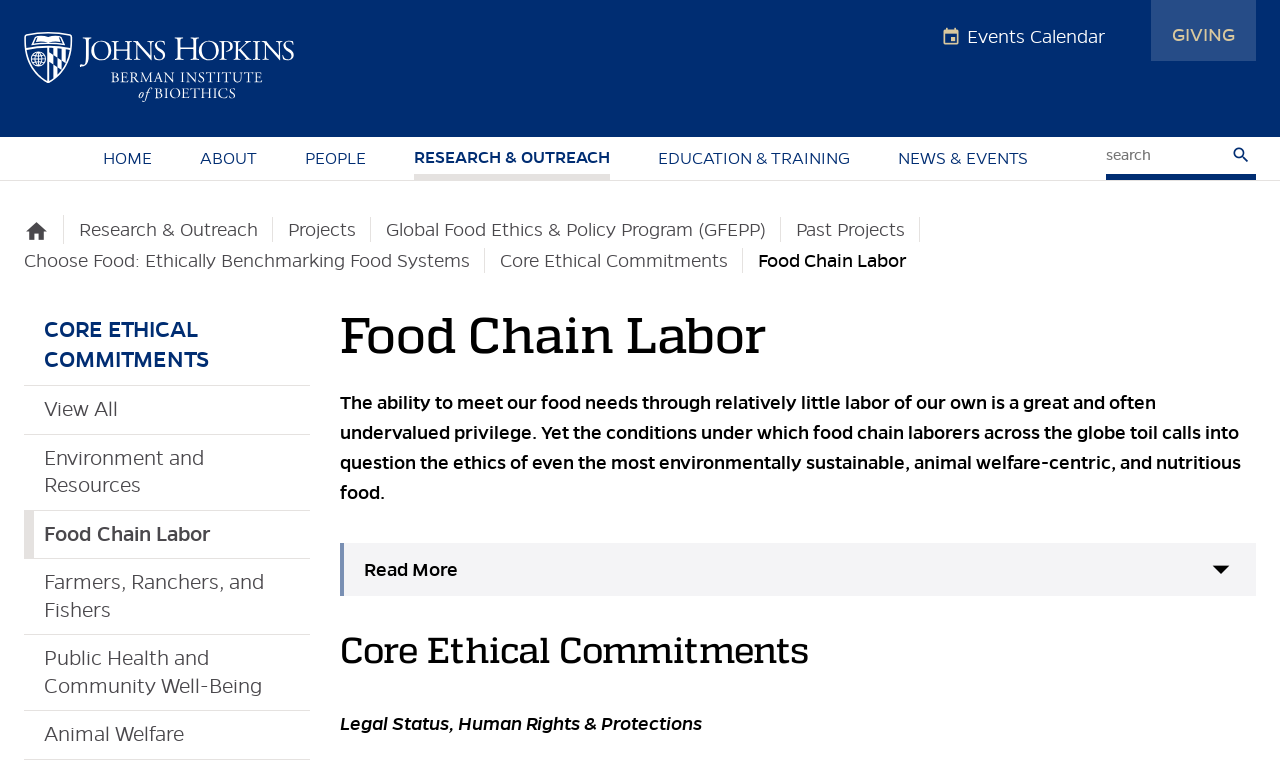Please identify the bounding box coordinates of the area I need to click to accomplish the following instruction: "View all projects".

[0.019, 0.5, 0.242, 0.562]